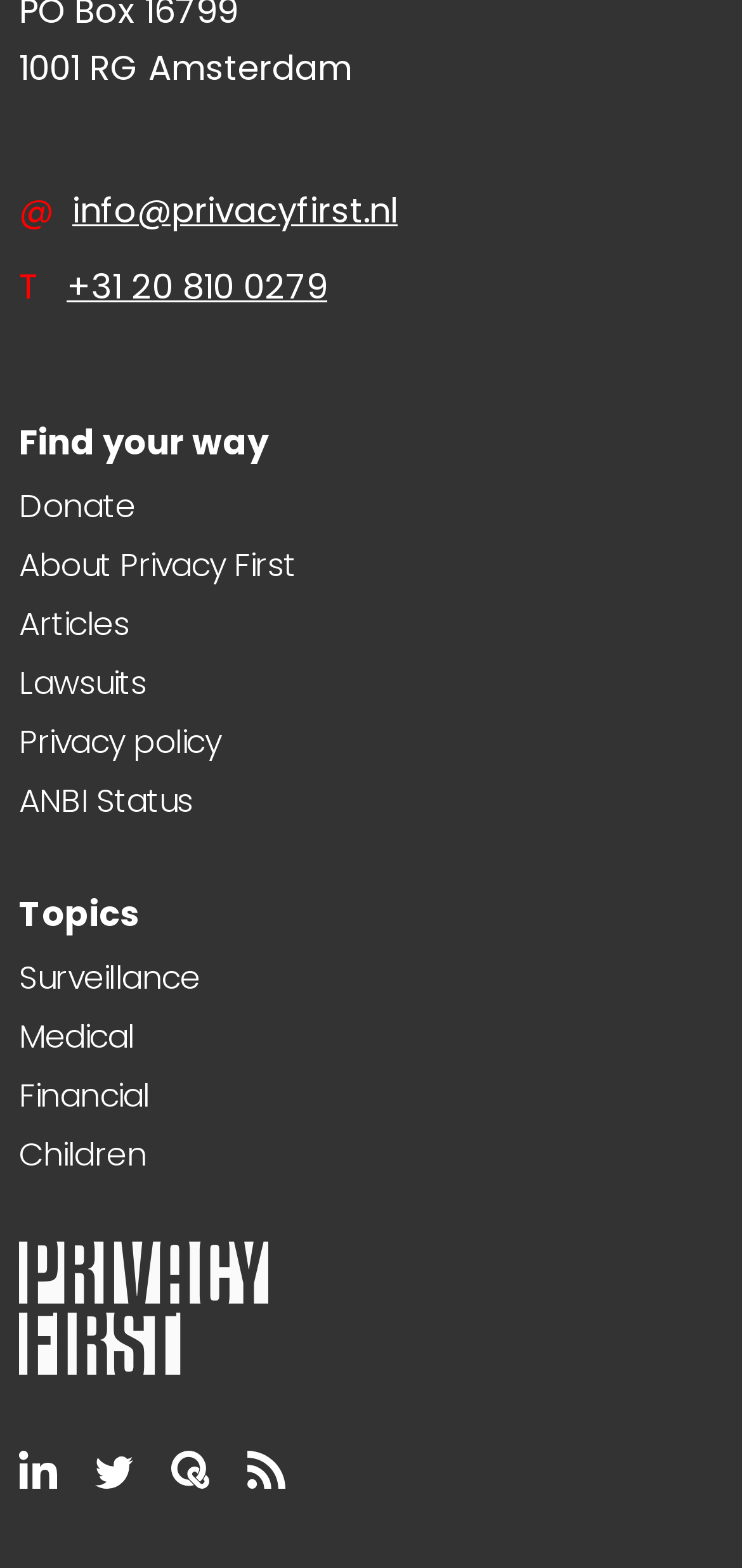Identify the bounding box of the UI element that matches this description: "Lawsuits".

[0.026, 0.421, 0.197, 0.45]